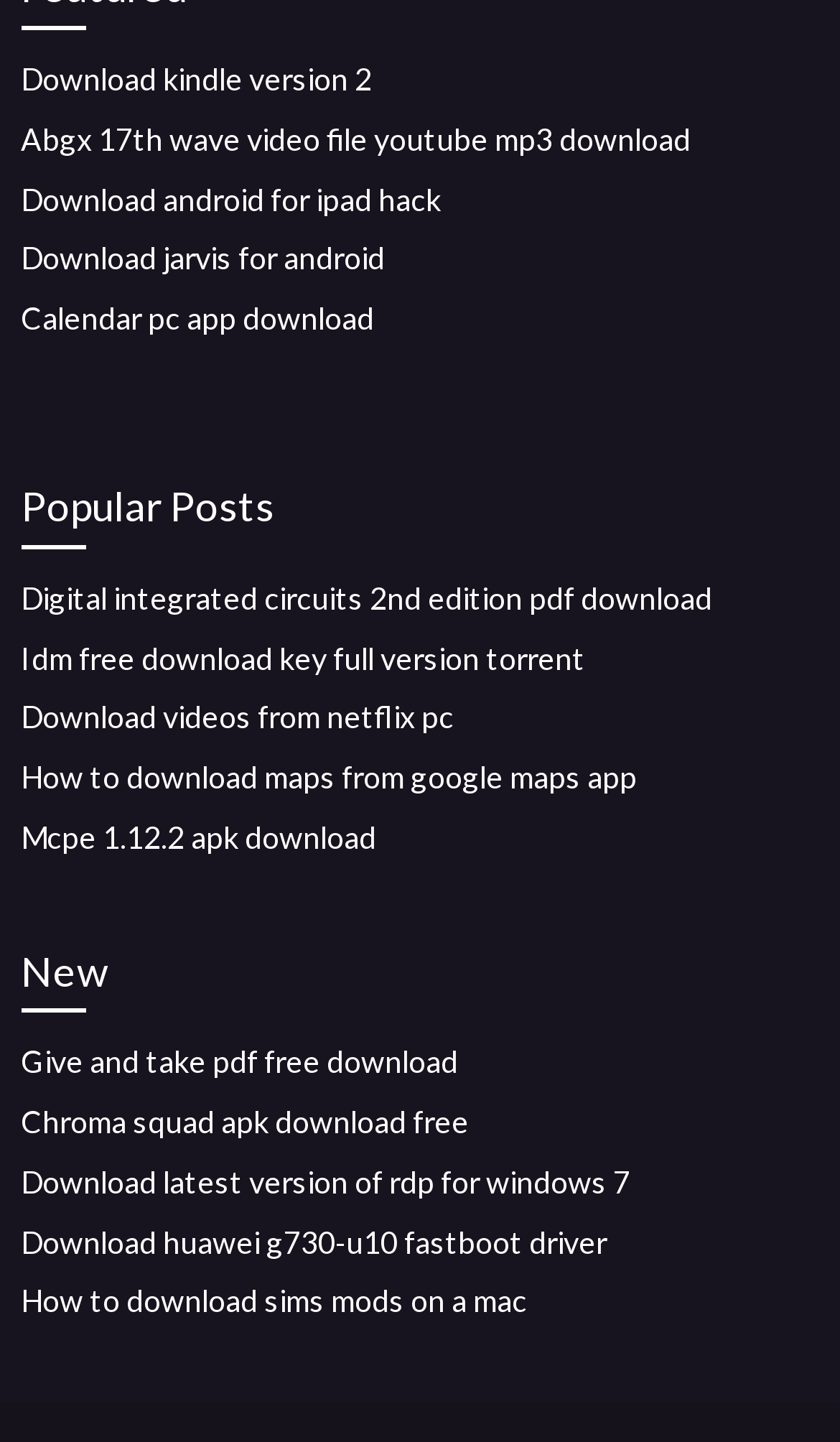Determine the coordinates of the bounding box for the clickable area needed to execute this instruction: "Download kindle version 2".

[0.025, 0.042, 0.443, 0.067]